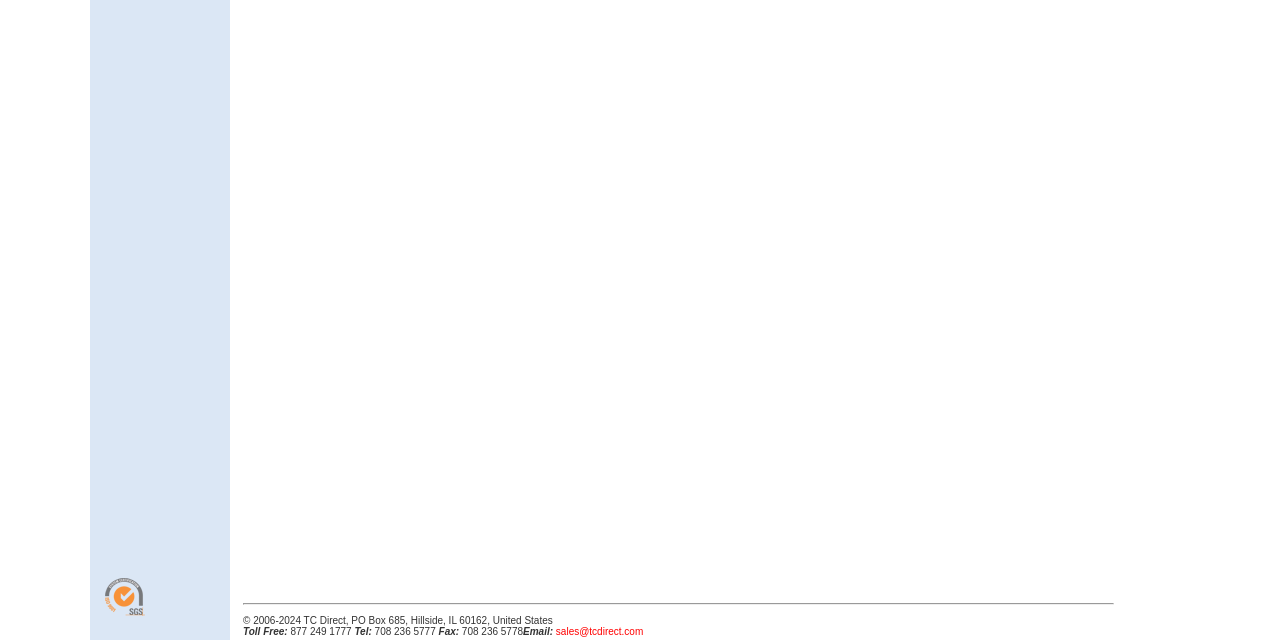Determine the bounding box coordinates for the UI element described. Format the coordinates as (top-left x, top-left y, bottom-right x, bottom-right y) and ensure all values are between 0 and 1. Element description: sales@tcdirect.com

[0.434, 0.978, 0.503, 0.995]